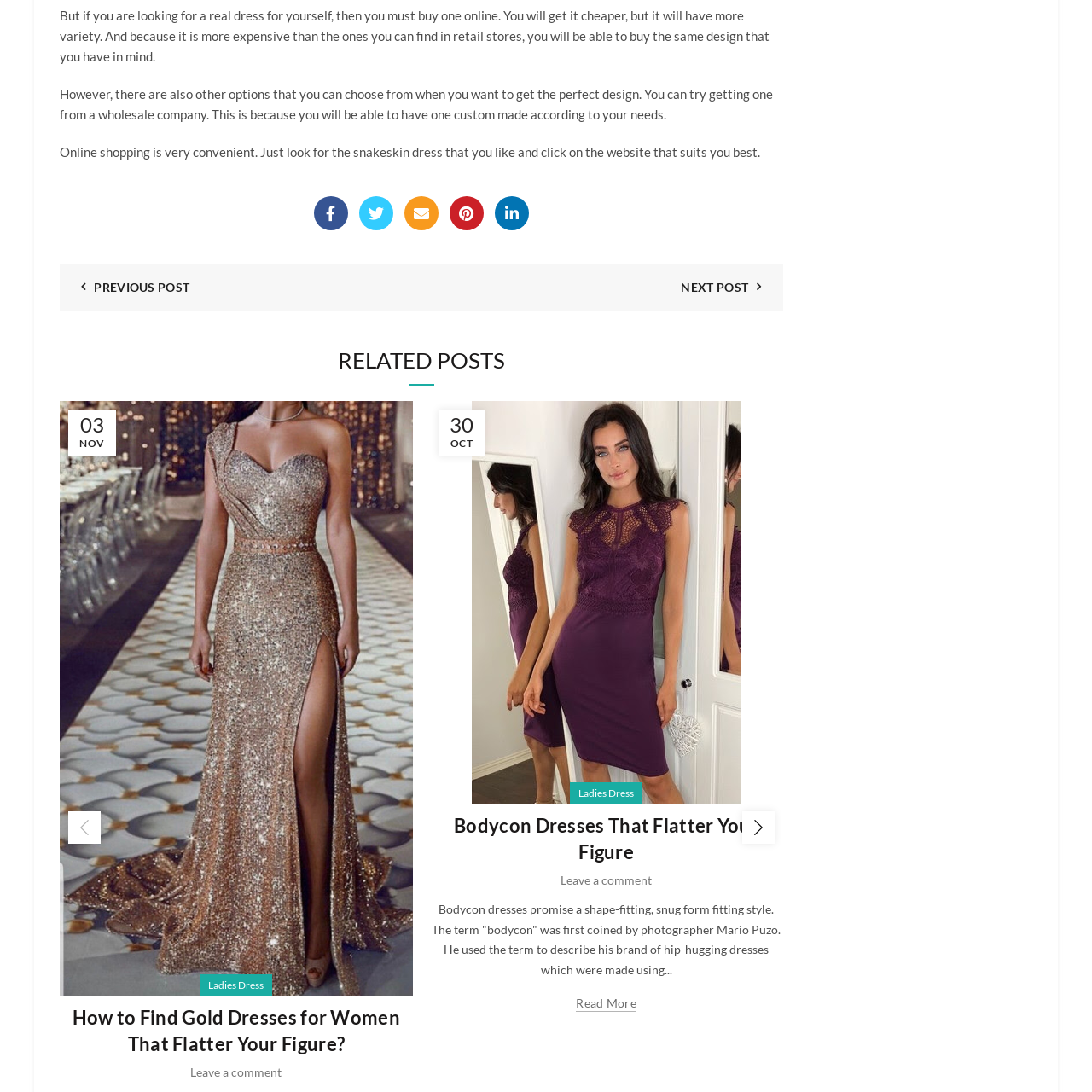What is the aesthetic conveyed by the platform?
Focus on the content inside the red bounding box and offer a detailed explanation.

The overall aesthetic of the platform, as described in the caption, conveys a sense of modernity and sophistication, inviting users to explore the latest trends in women's fashion.